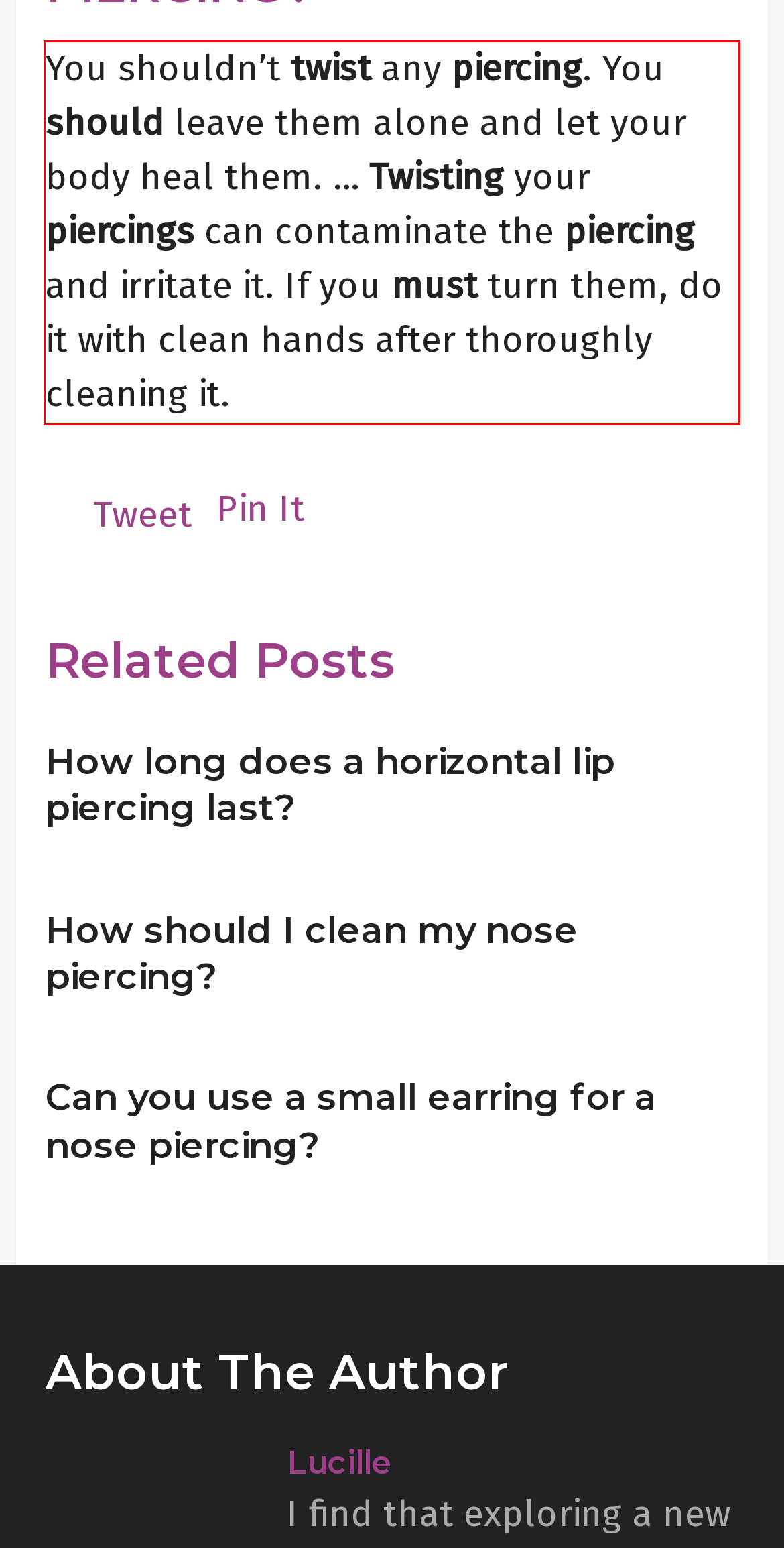You are given a screenshot with a red rectangle. Identify and extract the text within this red bounding box using OCR.

You shouldn’t twist any piercing. You should leave them alone and let your body heal them. … Twisting your piercings can contaminate the piercing and irritate it. If you must turn them, do it with clean hands after thoroughly cleaning it.